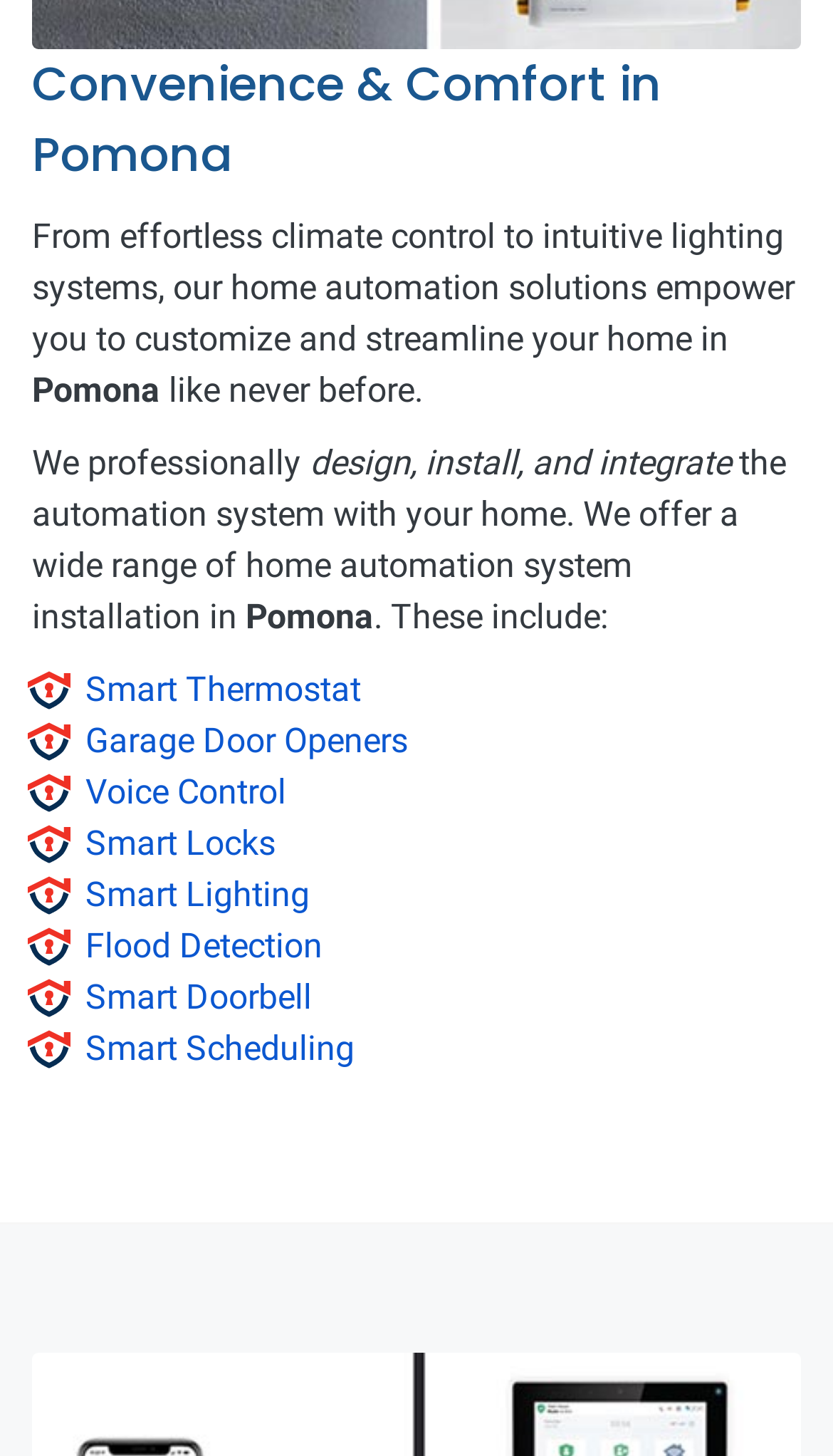Identify the bounding box coordinates of the section to be clicked to complete the task described by the following instruction: "Check out Flood Detection". The coordinates should be four float numbers between 0 and 1, formatted as [left, top, right, bottom].

[0.103, 0.636, 0.387, 0.663]